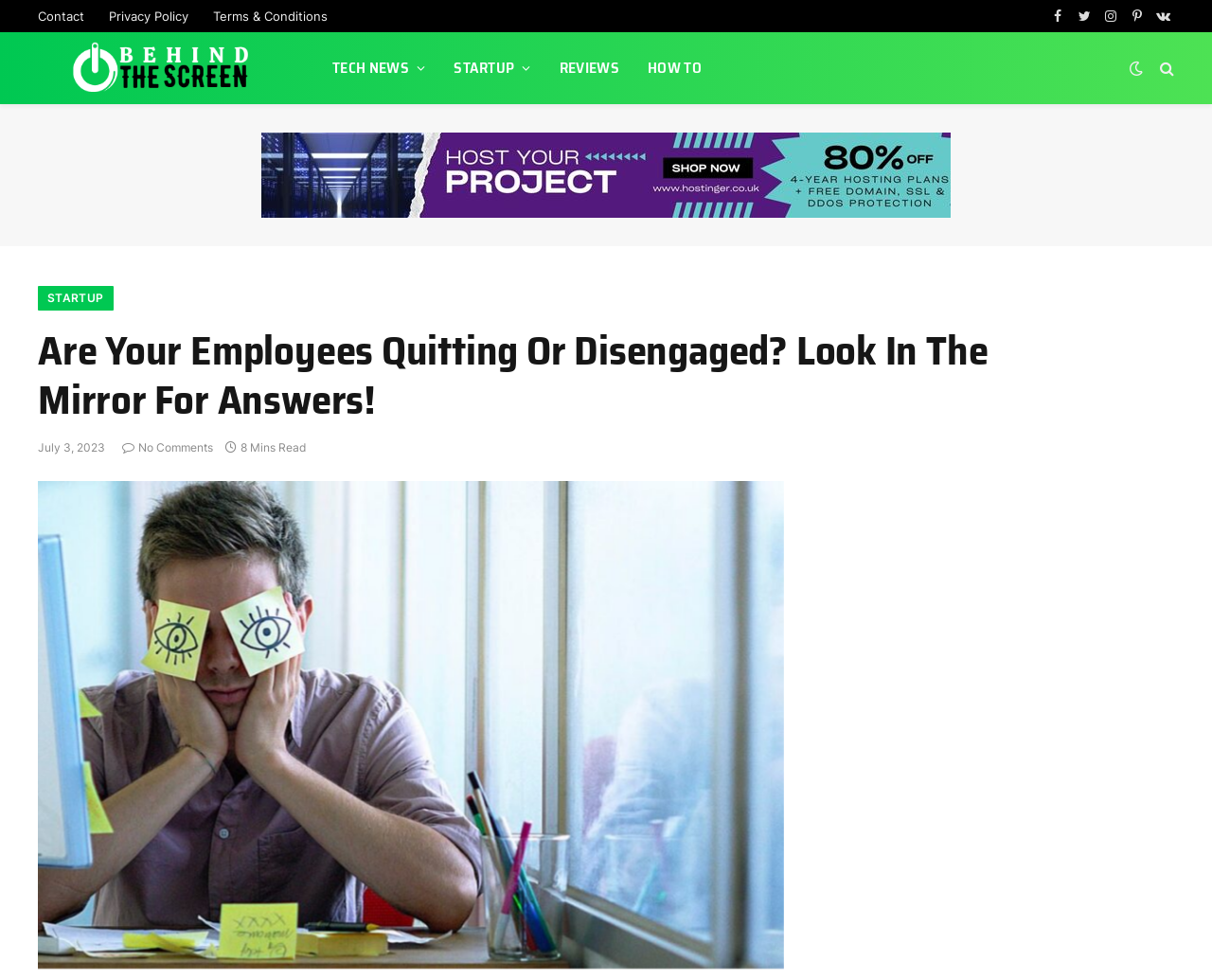Locate the bounding box coordinates of the segment that needs to be clicked to meet this instruction: "Click the Submit button".

None